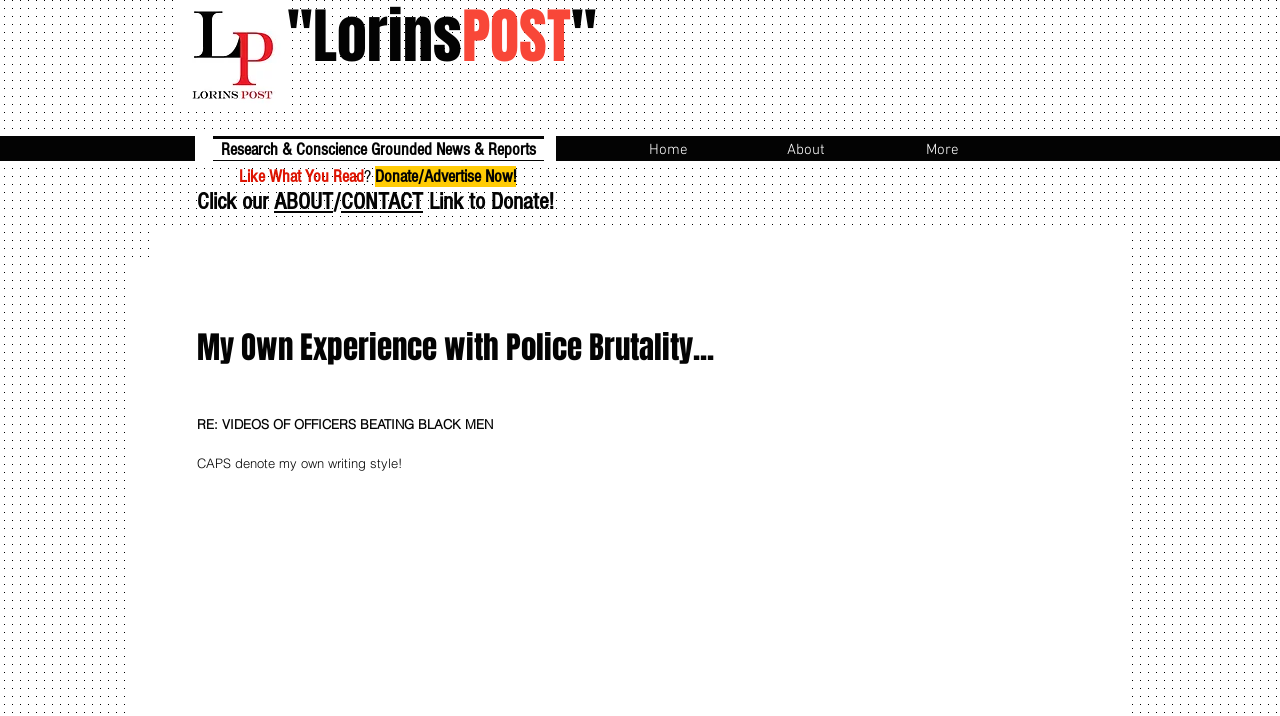Please determine the bounding box of the UI element that matches this description: ABOUT. The coordinates should be given as (top-left x, top-left y, bottom-right x, bottom-right y), with all values between 0 and 1.

[0.214, 0.263, 0.26, 0.3]